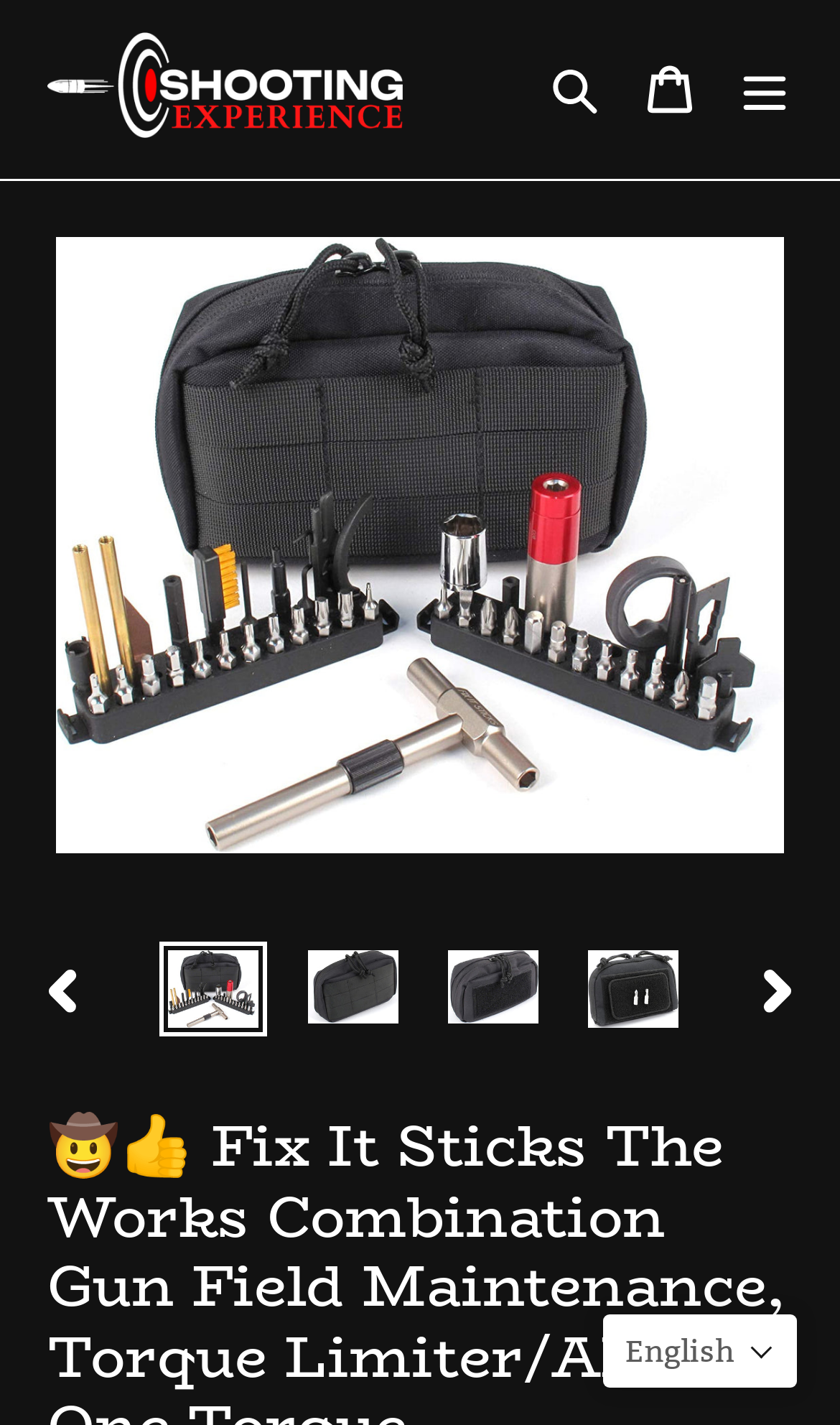Pinpoint the bounding box coordinates of the element to be clicked to execute the instruction: "Click the 'Search' button".

[0.628, 0.03, 0.741, 0.095]